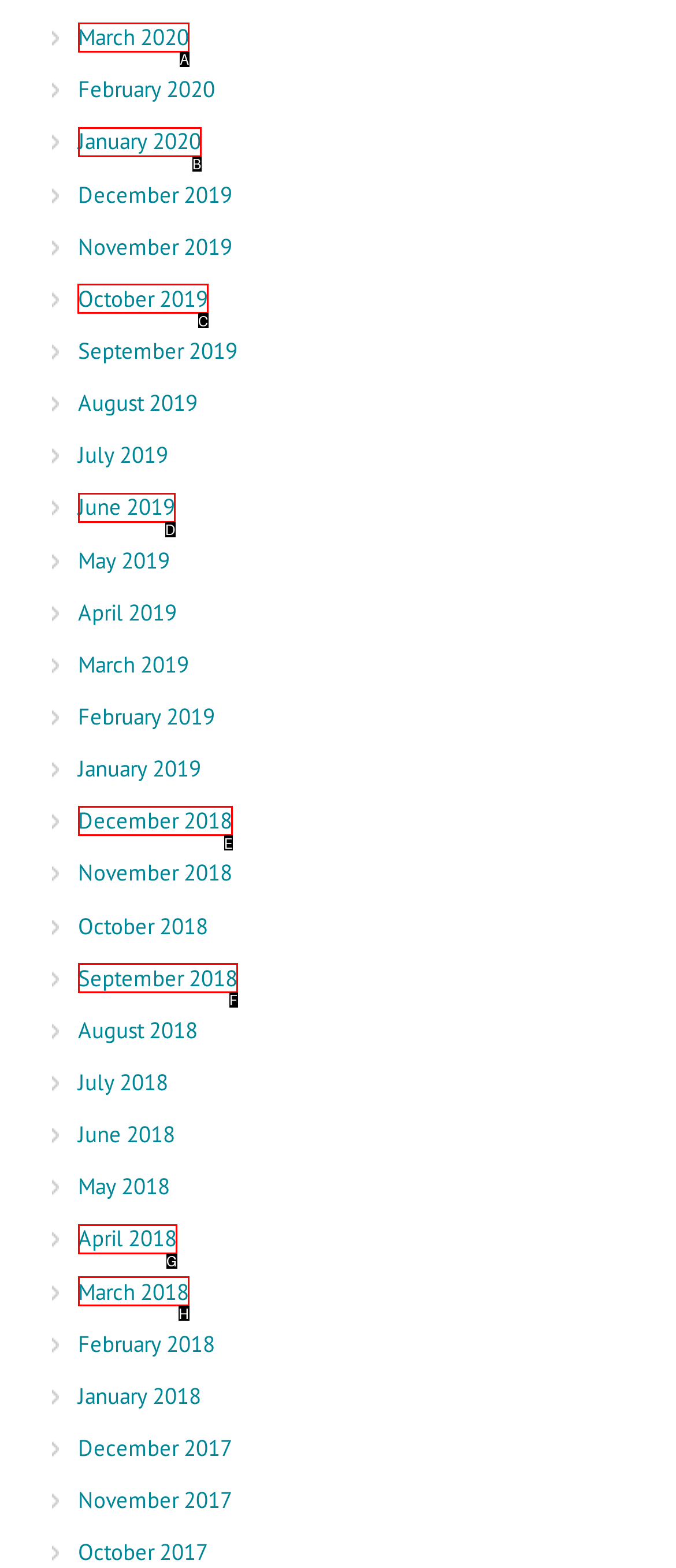Tell me which one HTML element I should click to complete the following task: view October 2019
Answer with the option's letter from the given choices directly.

C